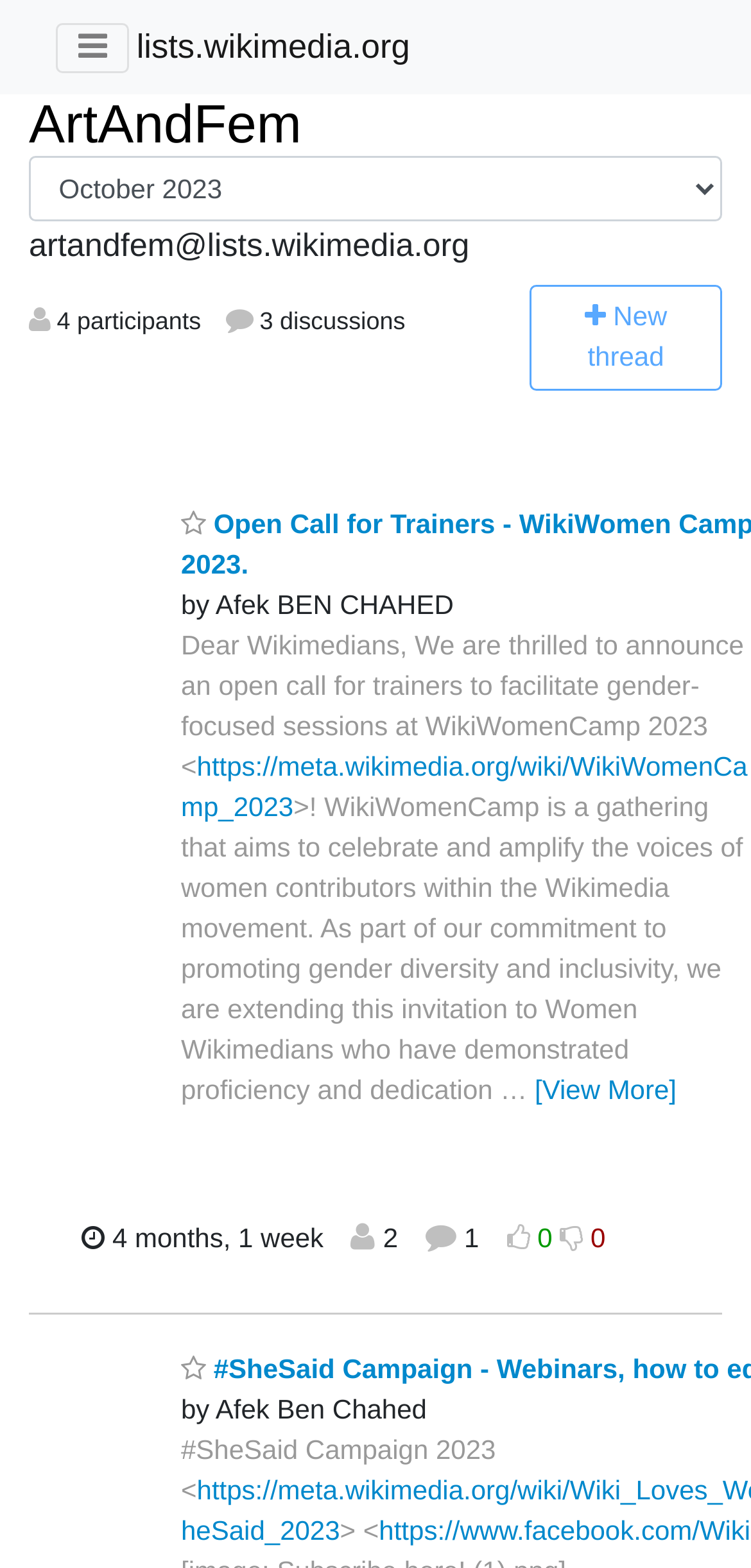Predict the bounding box coordinates of the area that should be clicked to accomplish the following instruction: "Click the ArtAndFem link". The bounding box coordinates should consist of four float numbers between 0 and 1, i.e., [left, top, right, bottom].

[0.038, 0.06, 0.402, 0.098]